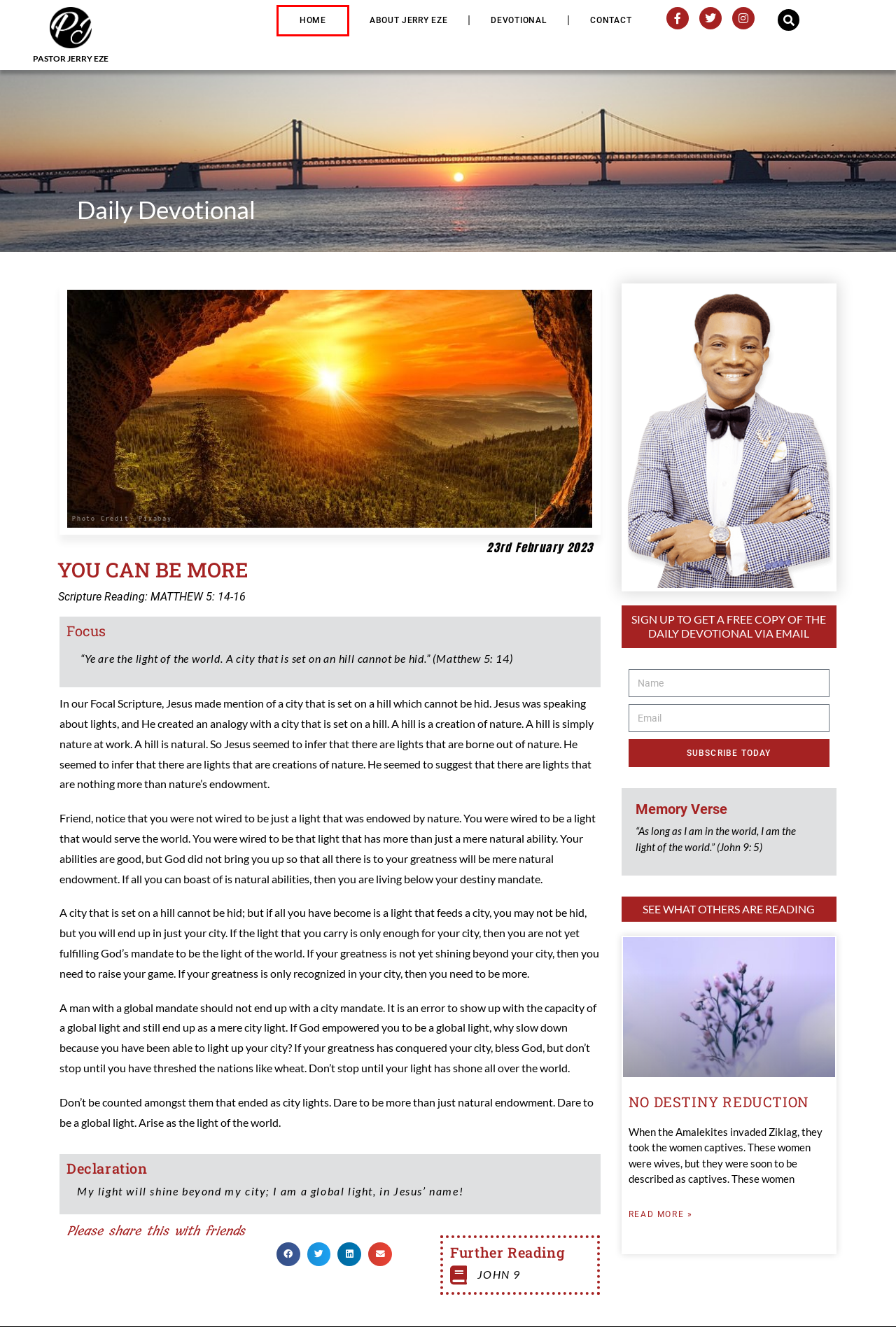A screenshot of a webpage is provided, featuring a red bounding box around a specific UI element. Identify the webpage description that most accurately reflects the new webpage after interacting with the selected element. Here are the candidates:
A. Contact | Jerry Eze
B. About Jerry Eze | Jerry Eze
C. NO DESTINY REDUCTION | Jerry Eze
D. Streams of Joy International
E. Devotional | Jerry Eze
F. Shop | Jerry Eze
G. Order Form | Jerry Eze
H. Home | Jerry Eze

H